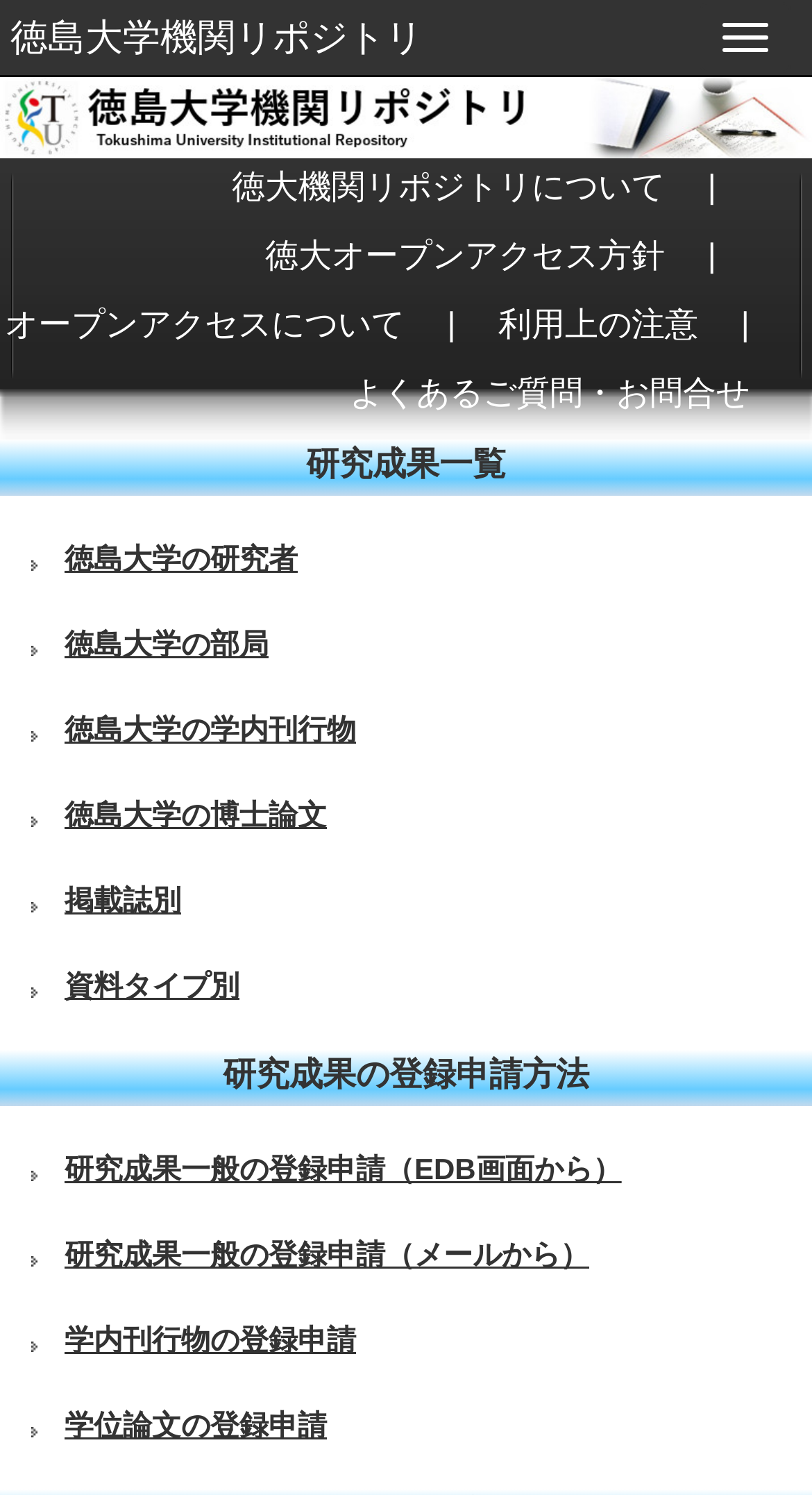Find the bounding box coordinates of the clickable region needed to perform the following instruction: "Register research outcome". The coordinates should be provided as four float numbers between 0 and 1, i.e., [left, top, right, bottom].

[0.0, 0.768, 1.0, 0.797]